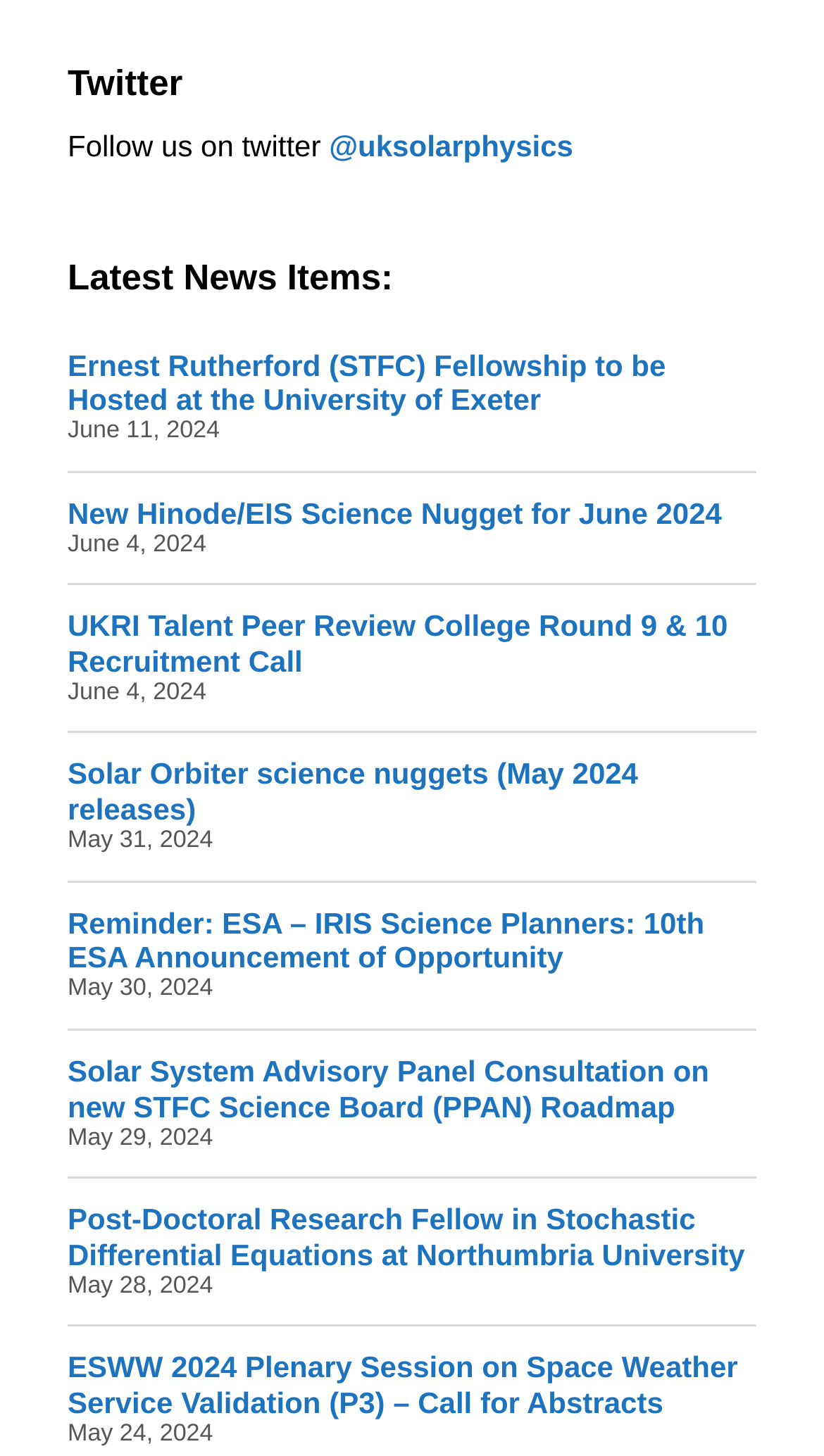Using the provided element description: "@uksolarphysics", determine the bounding box coordinates of the corresponding UI element in the screenshot.

[0.399, 0.089, 0.696, 0.112]